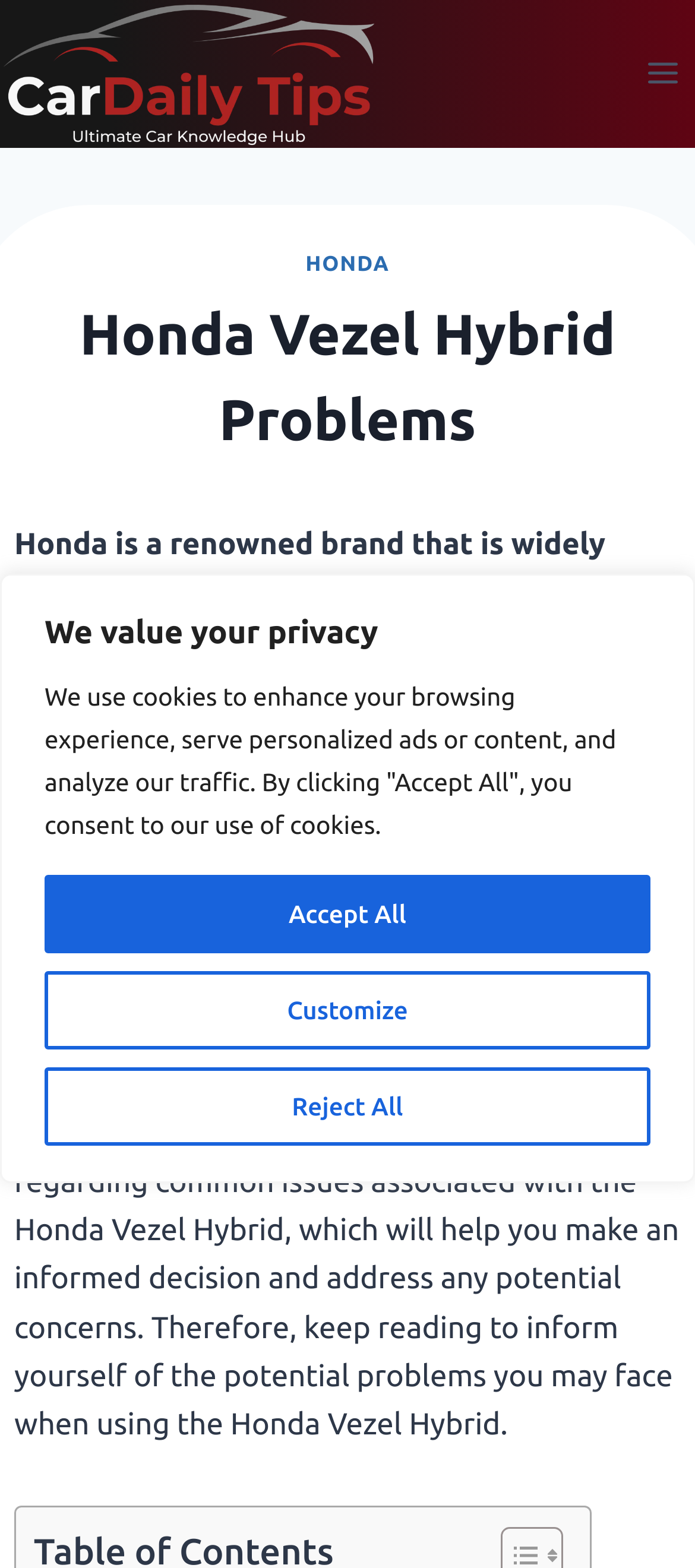Please locate and generate the primary heading on this webpage.

Honda Vezel Hybrid Problems